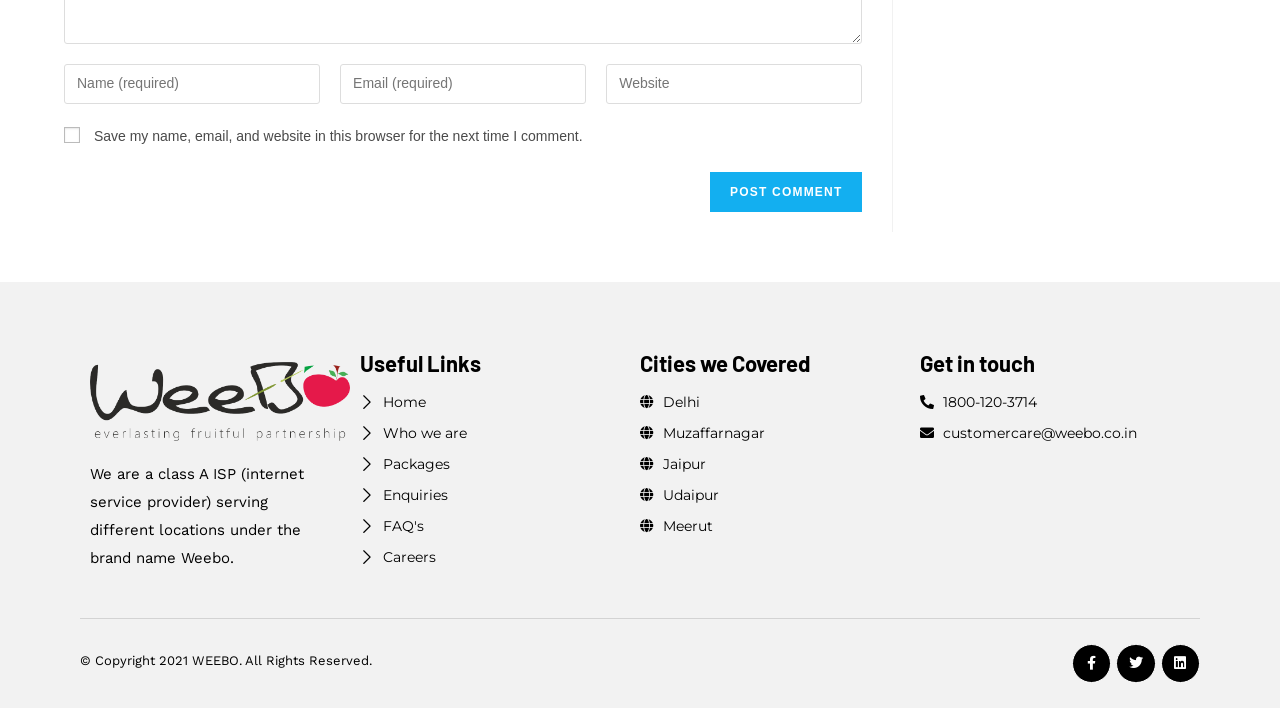Identify the bounding box for the UI element specified in this description: "Who we are". The coordinates must be four float numbers between 0 and 1, formatted as [left, top, right, bottom].

[0.281, 0.6, 0.5, 0.623]